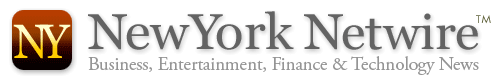Offer an in-depth caption for the image presented.

The image displays the logo of "New York Netwire," a platform dedicated to delivering news related to business, entertainment, finance, and technology. The logo features a stylized "NY" in a striking design, accompanied by the full name "New York Netwire" in elegant typography. Beneath the name, a tagline succinctly summarizes its focus: "Business, Entertainment, Finance & Technology News." The overall aesthetic communicates professionalism and modernity, aligning with the informative nature of the platform.